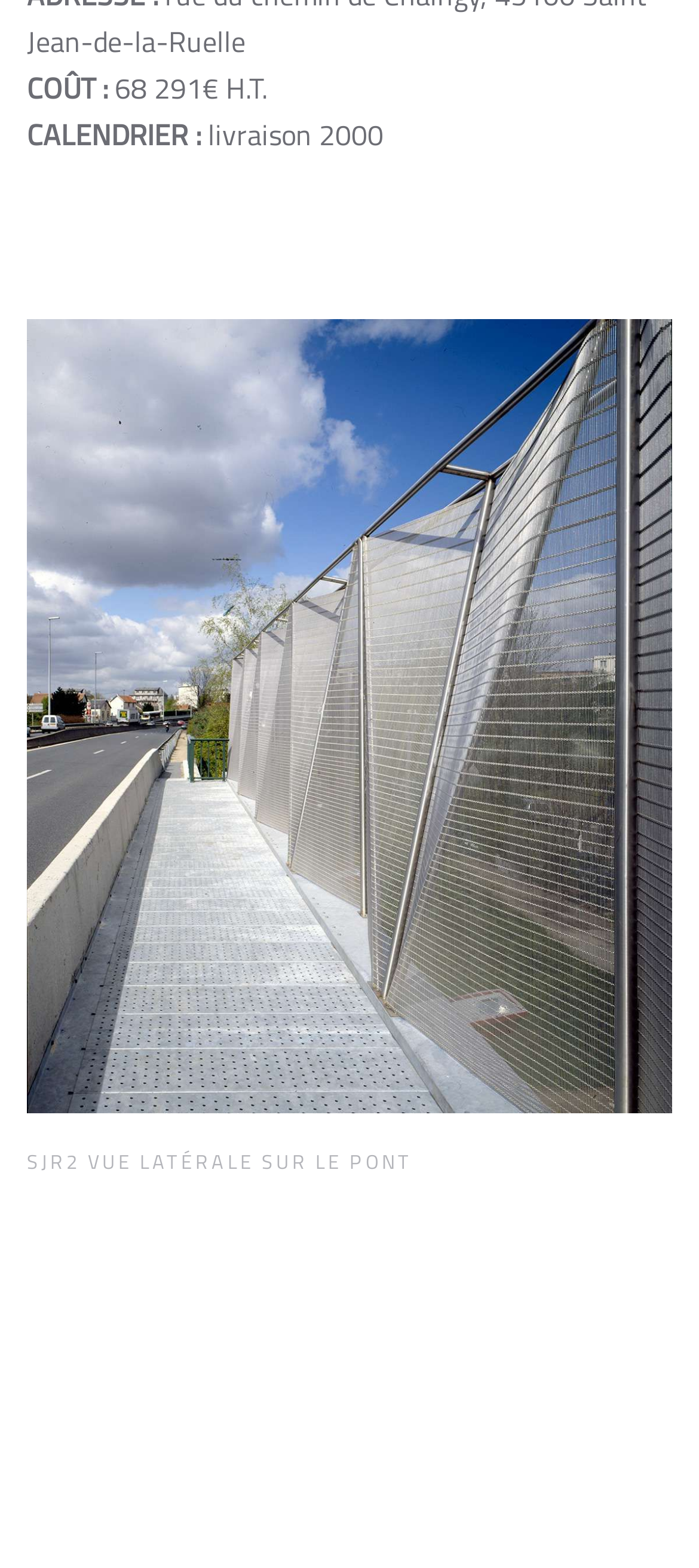What is the description of the product?
Give a single word or phrase as your answer by examining the image.

SJR2 VUE LATÉRALE SUR LE PONT